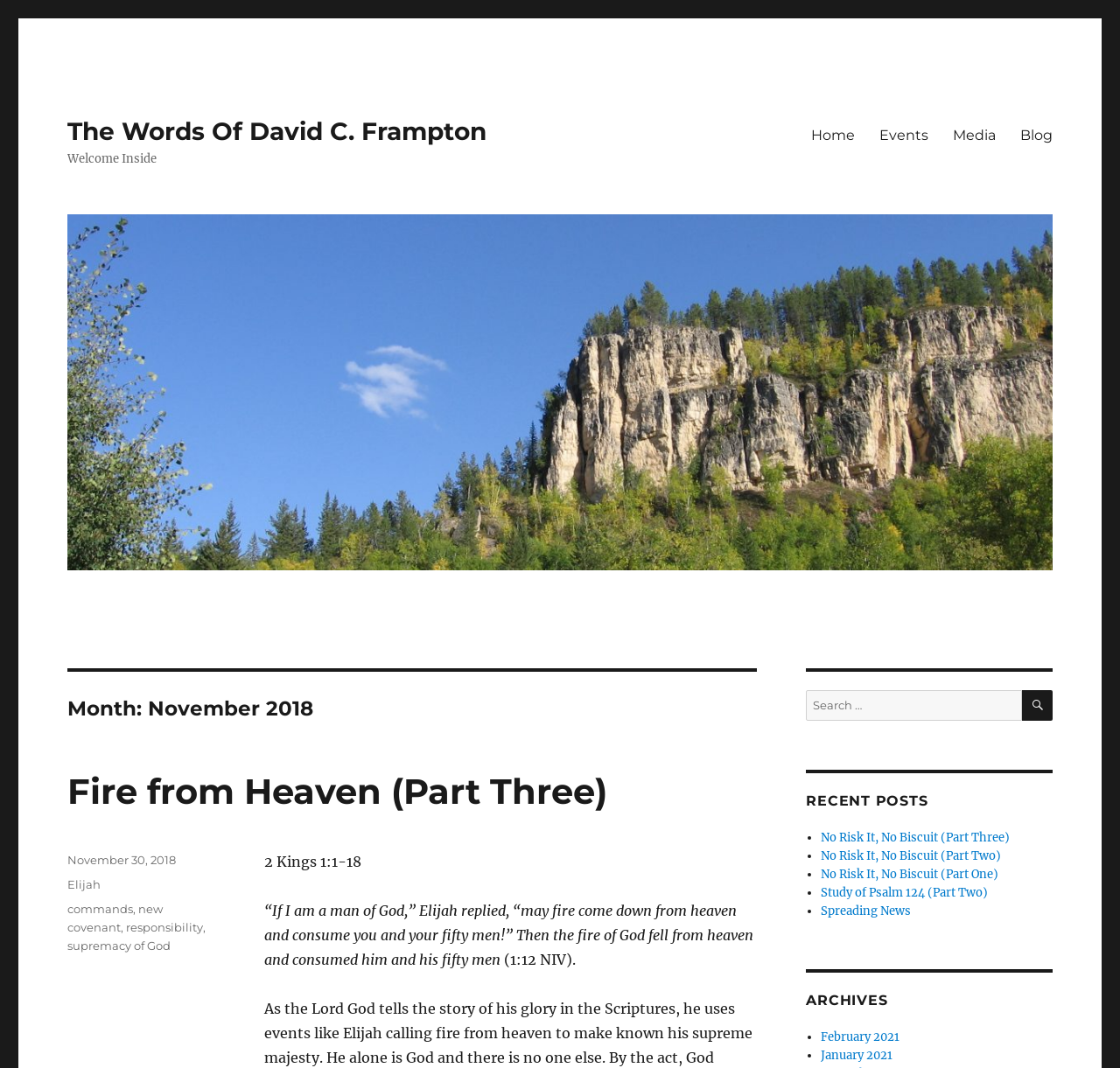Given the description "supremacy of God", determine the bounding box of the corresponding UI element.

[0.06, 0.879, 0.153, 0.892]